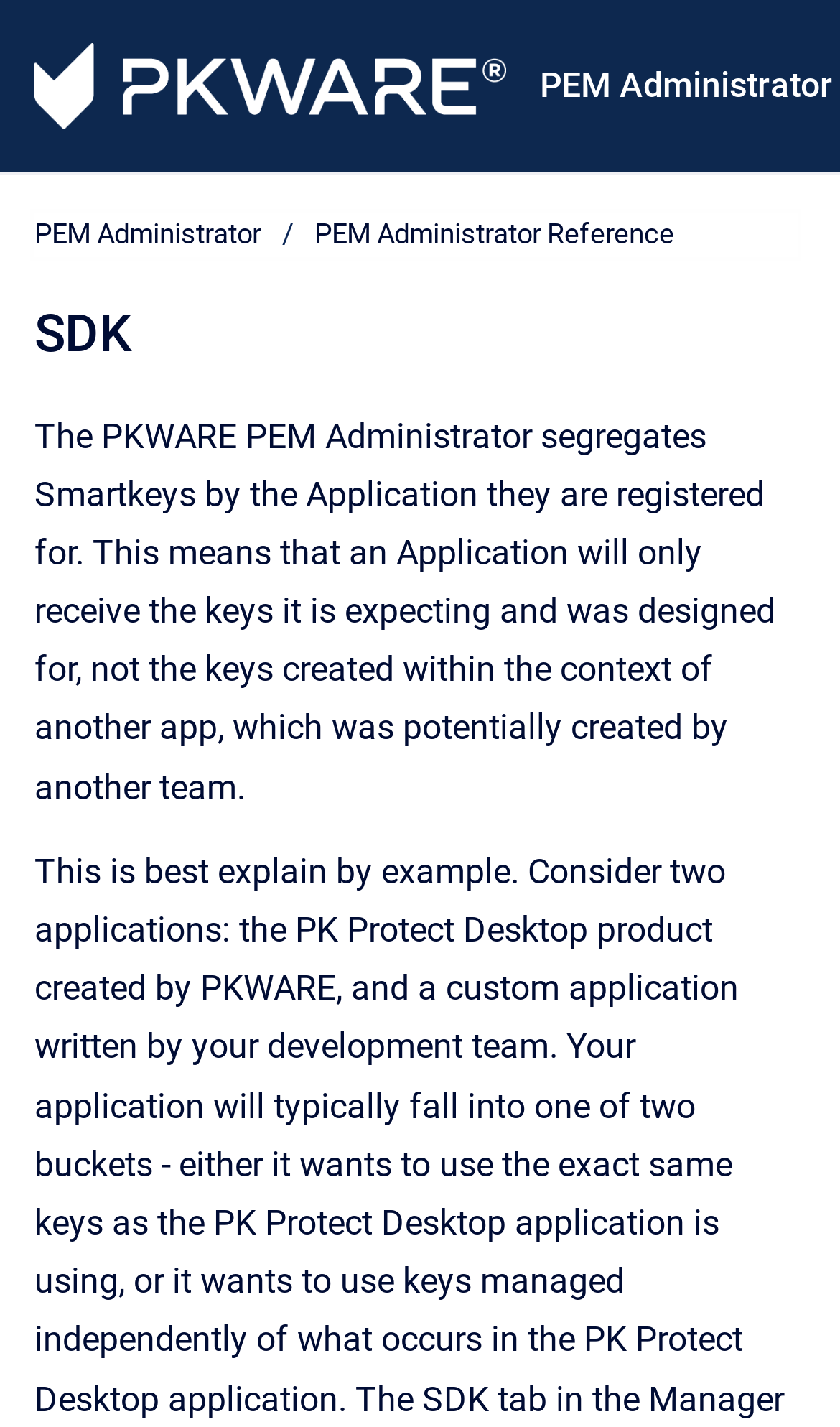Analyze the image and answer the question with as much detail as possible: 
What is the benefit of segregating Smartkeys?

By segregating Smartkeys, an Application will only receive the keys it is expecting and was designed for, and not the keys created within the context of another app, which was potentially created by another team.